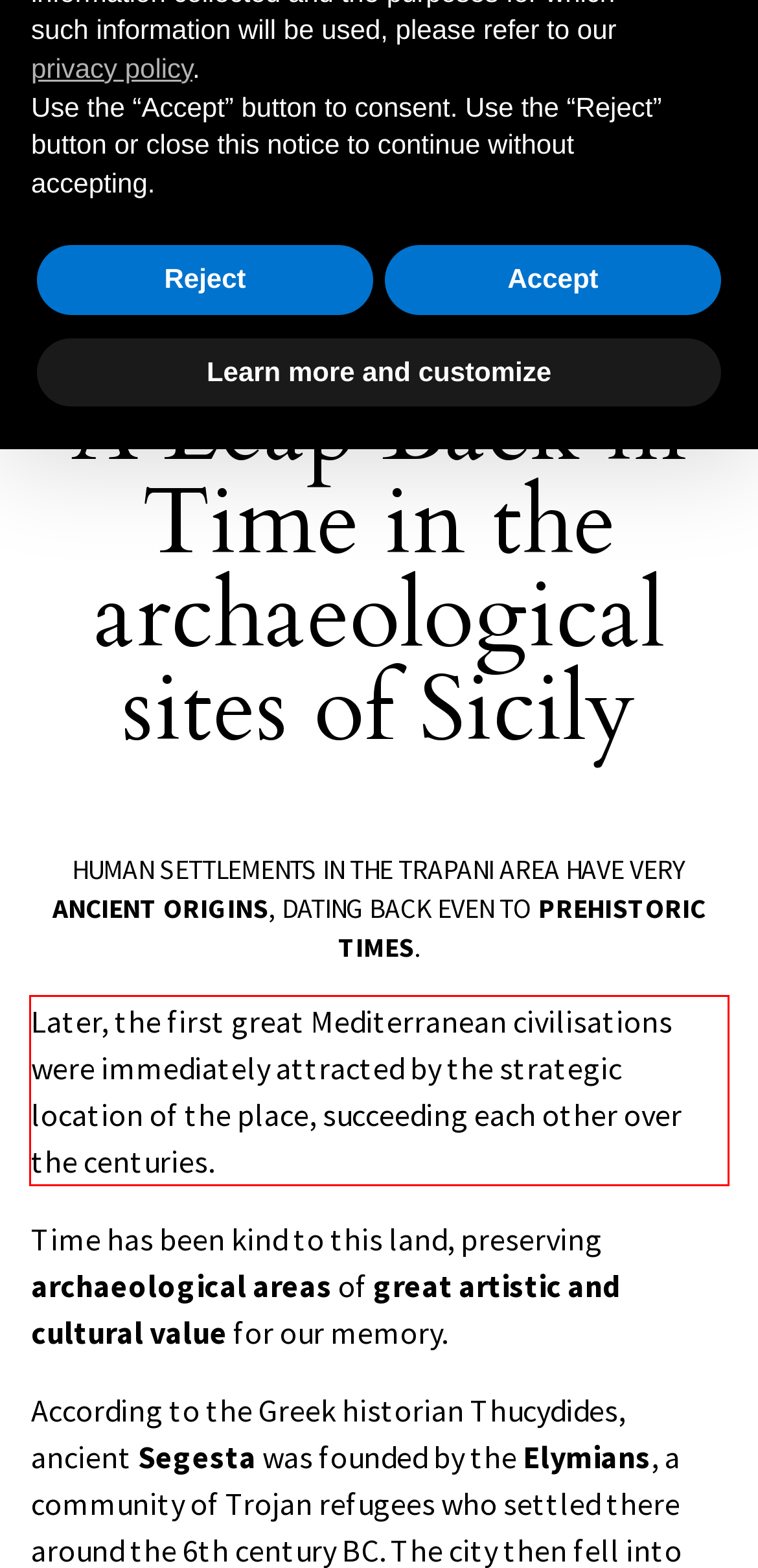Observe the screenshot of the webpage, locate the red bounding box, and extract the text content within it.

Later, the first great Mediterranean civilisations were immediately attracted by the strategic location of the place, succeeding each other over the centuries.